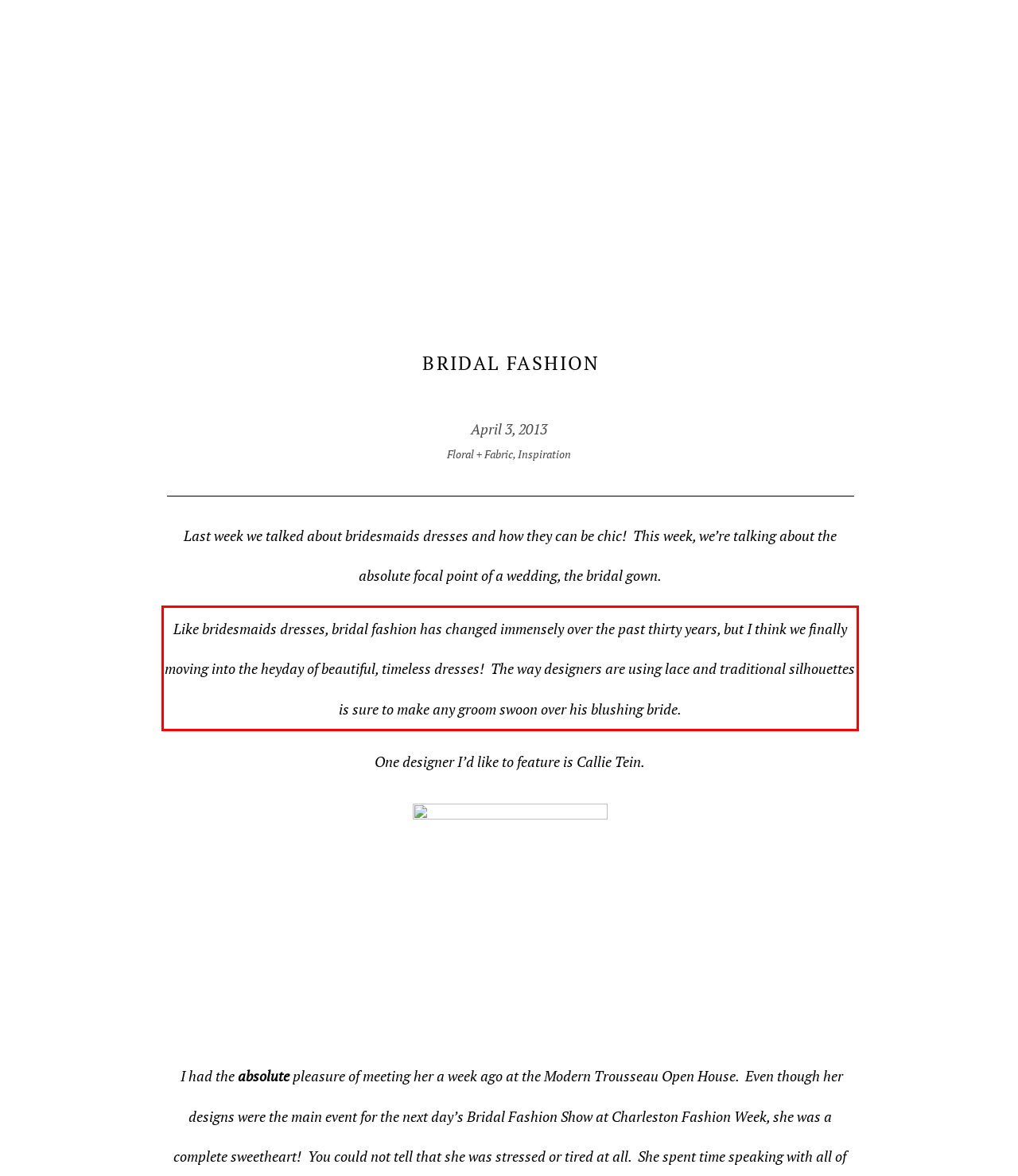Please perform OCR on the UI element surrounded by the red bounding box in the given webpage screenshot and extract its text content.

Like bridesmaids dresses, bridal fashion has changed immensely over the past thirty years, but I think we finally moving into the heyday of beautiful, timeless dresses! The way designers are using lace and traditional silhouettes is sure to make any groom swoon over his blushing bride.